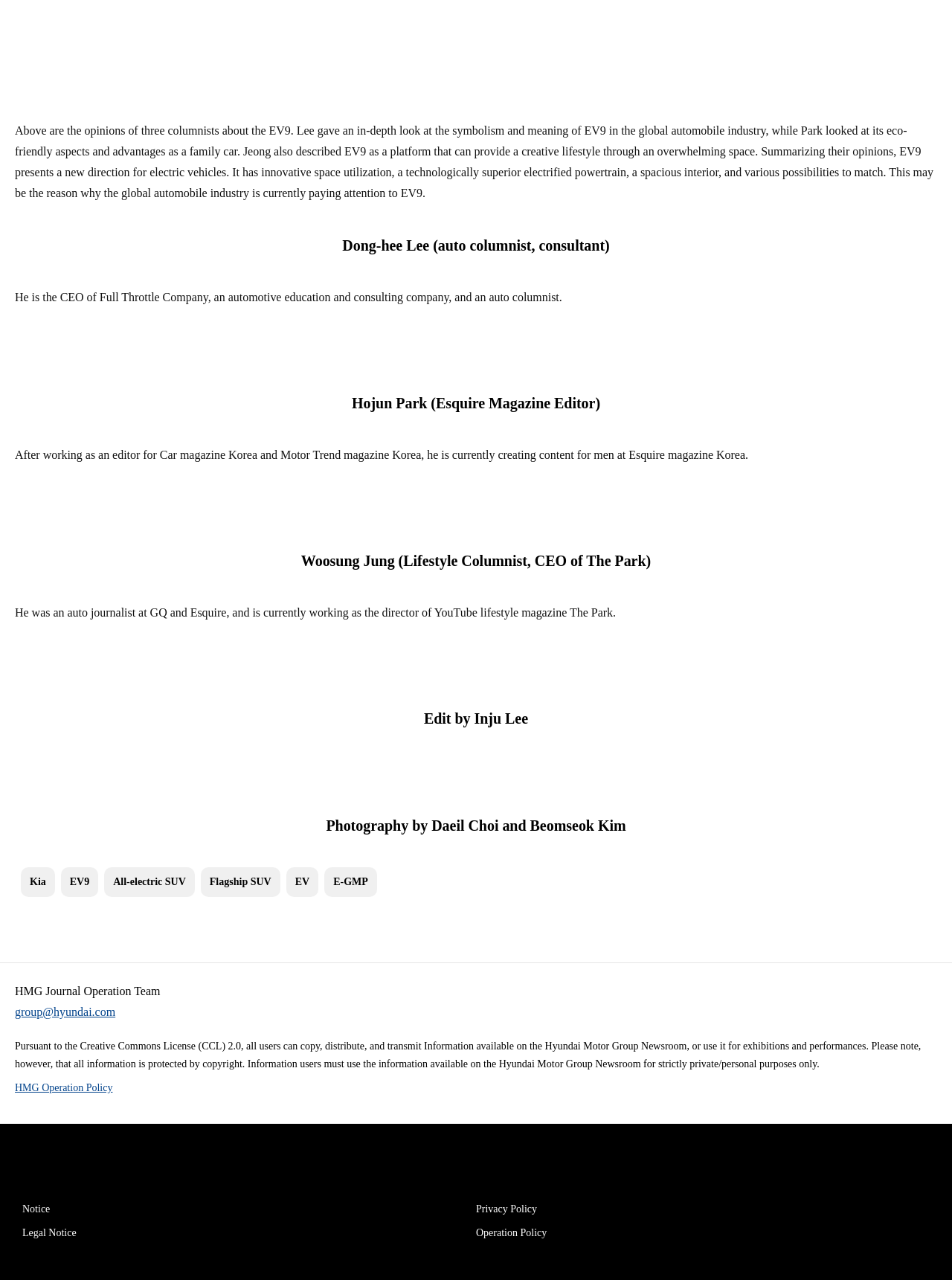Locate the bounding box coordinates of the area you need to click to fulfill this instruction: 'Click on the 'Kia' link'. The coordinates must be in the form of four float numbers ranging from 0 to 1: [left, top, right, bottom].

[0.022, 0.677, 0.058, 0.701]